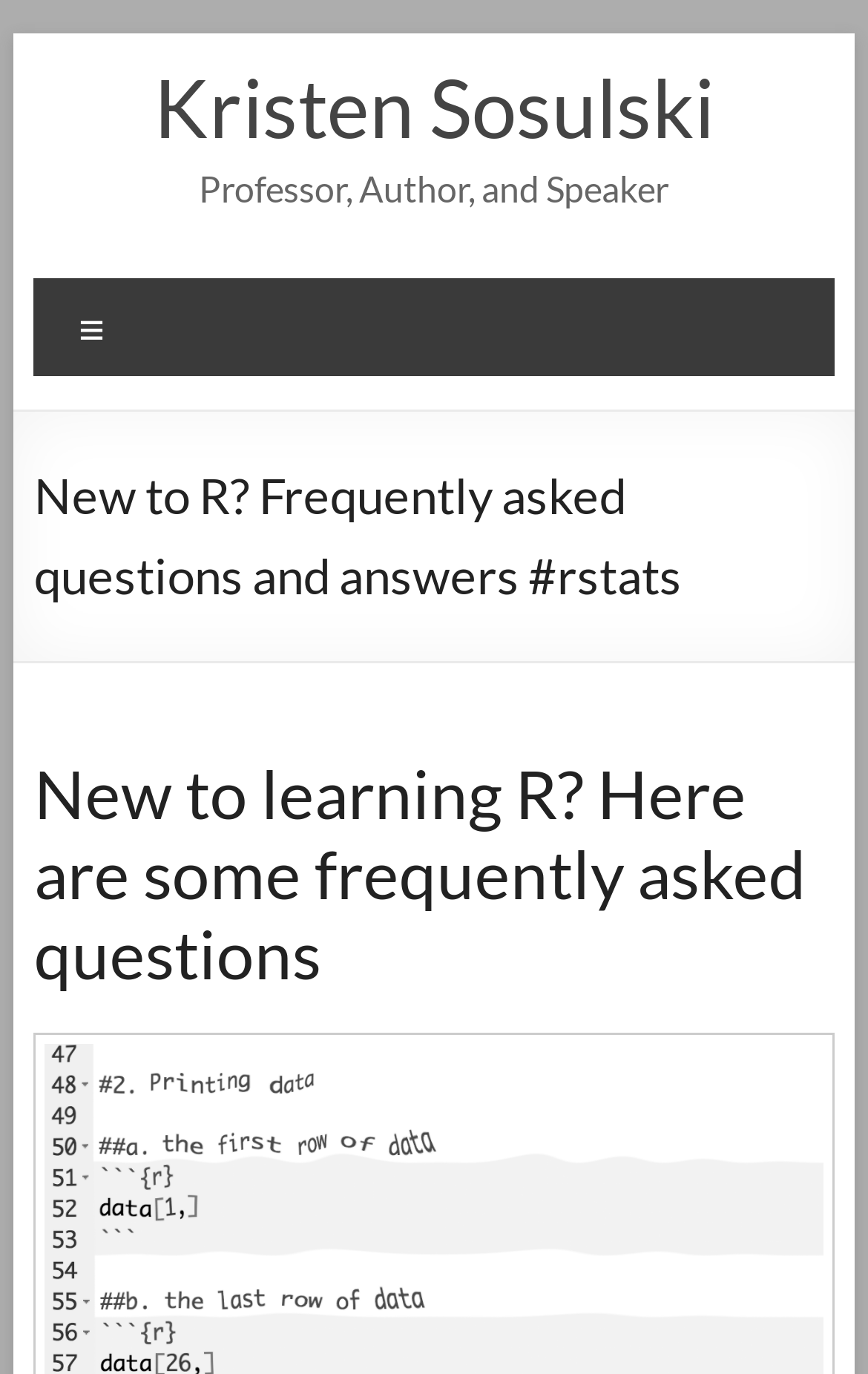Is there a menu on this webpage?
Answer the question with a single word or phrase by looking at the picture.

Yes